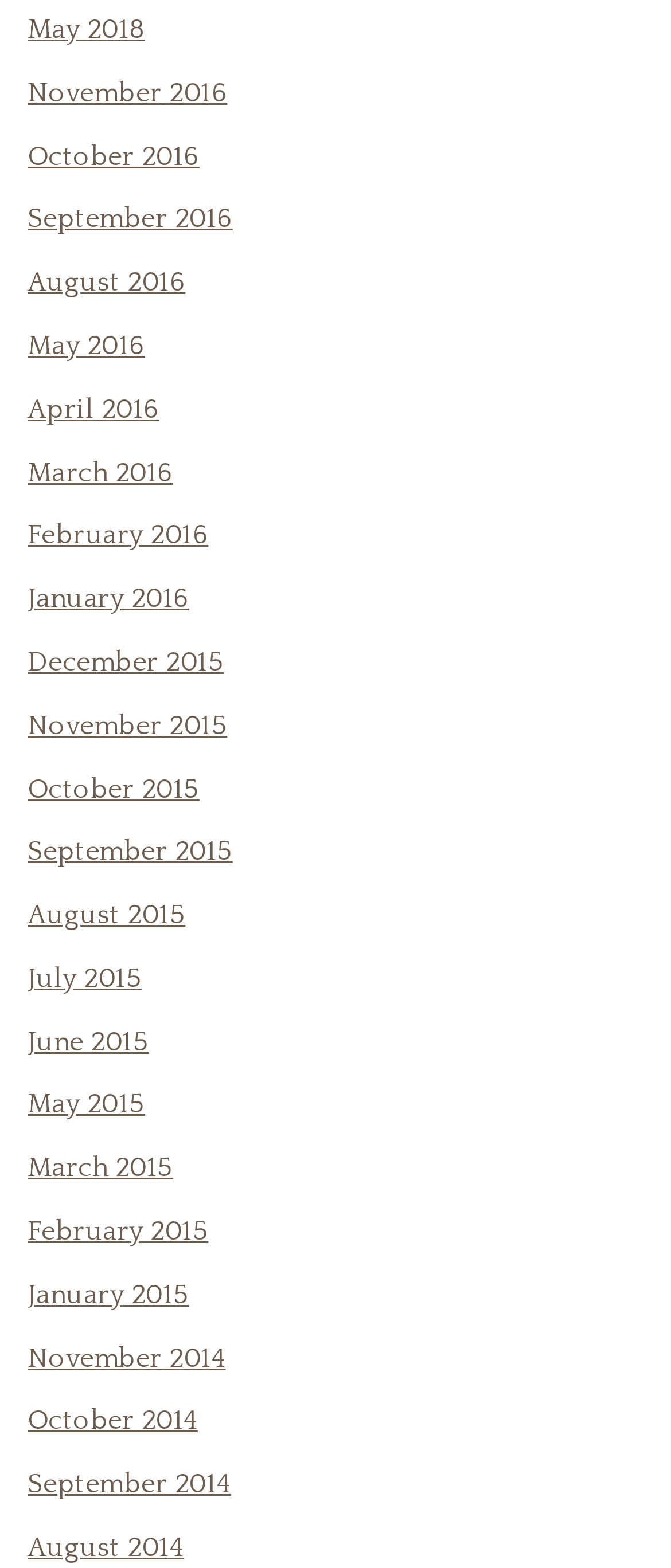What is the latest month available?
Refer to the image and give a detailed answer to the question.

By examining the list of links on the webpage, I found that the latest month available is May 2018, which is located at the top of the list.